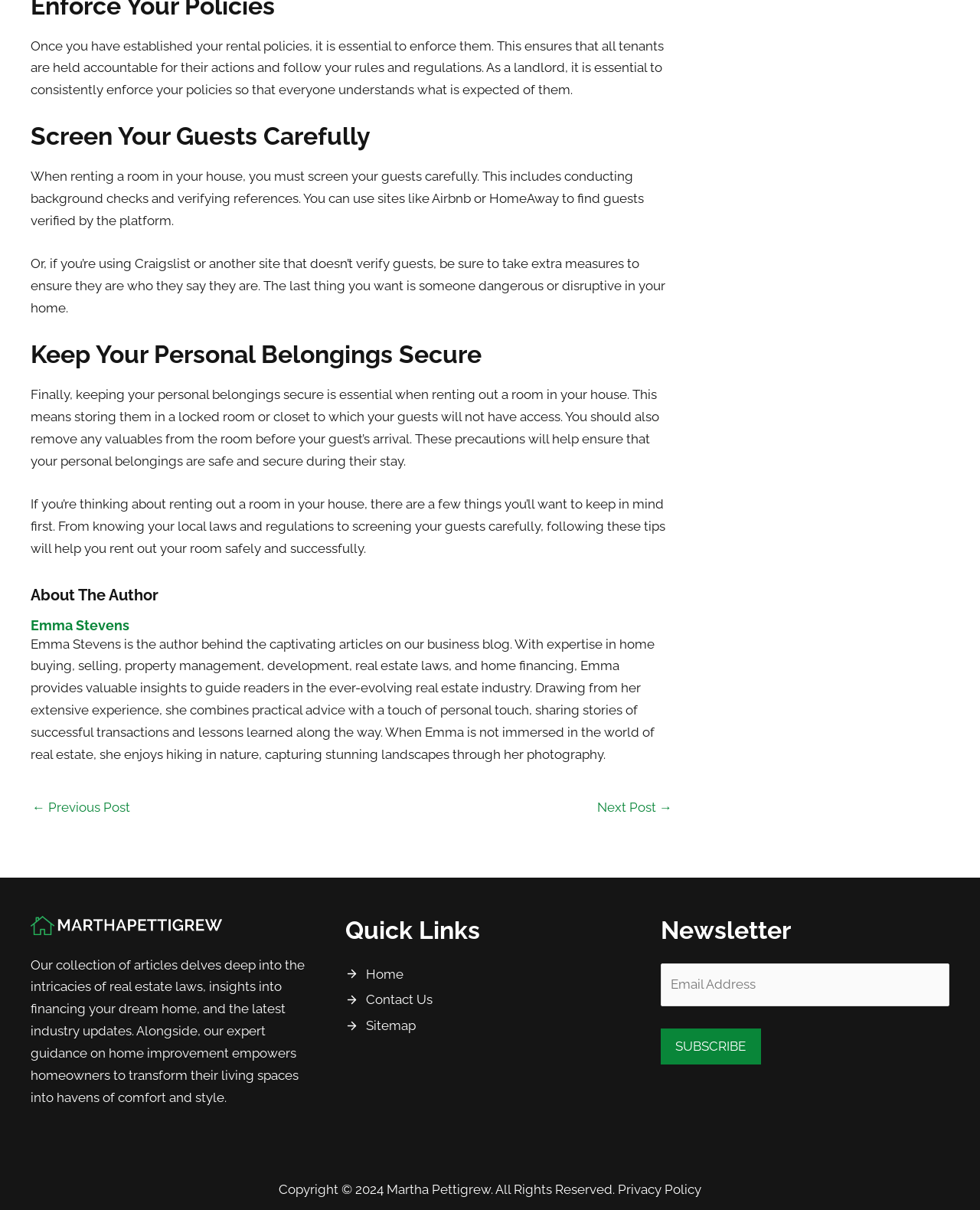Identify the bounding box coordinates for the UI element described as follows: Emma Stevens. Use the format (top-left x, top-left y, bottom-right x, bottom-right y) and ensure all values are floating point numbers between 0 and 1.

[0.031, 0.51, 0.688, 0.523]